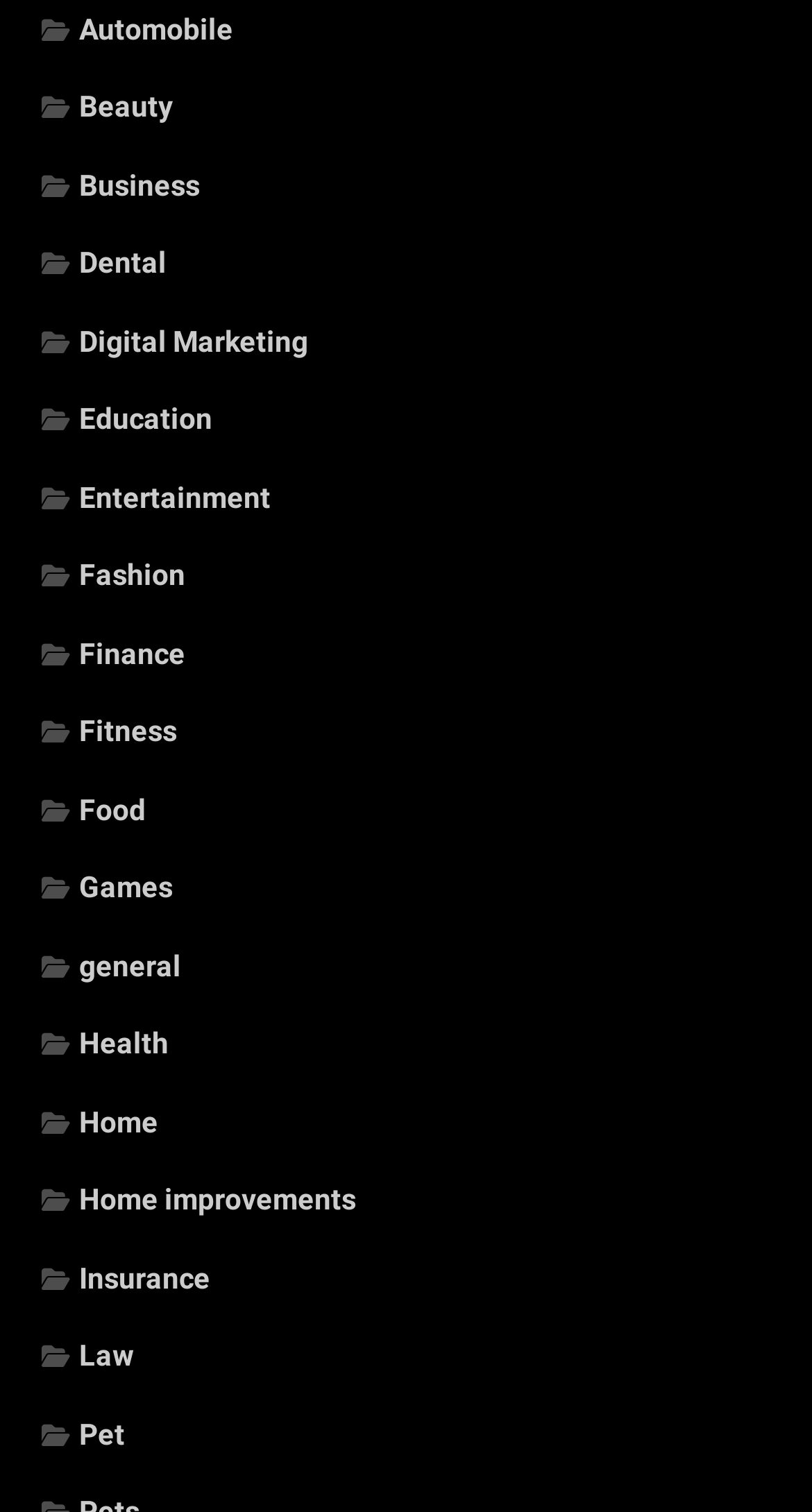Please provide the bounding box coordinates for the element that needs to be clicked to perform the instruction: "Explore Digital Marketing". The coordinates must consist of four float numbers between 0 and 1, formatted as [left, top, right, bottom].

[0.051, 0.215, 0.379, 0.237]